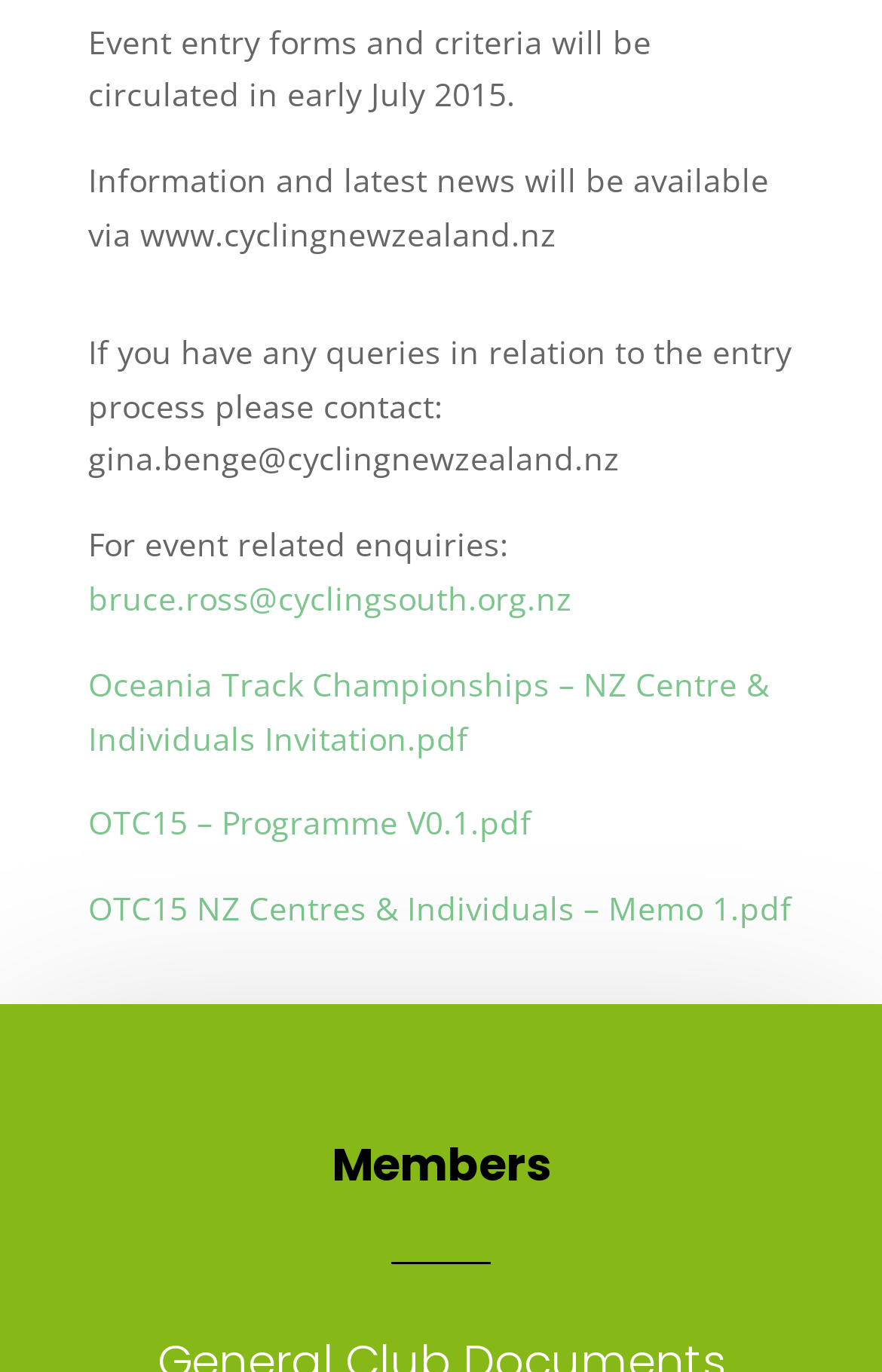Provide your answer in a single word or phrase: 
What section is located at the bottom of the page?

Members